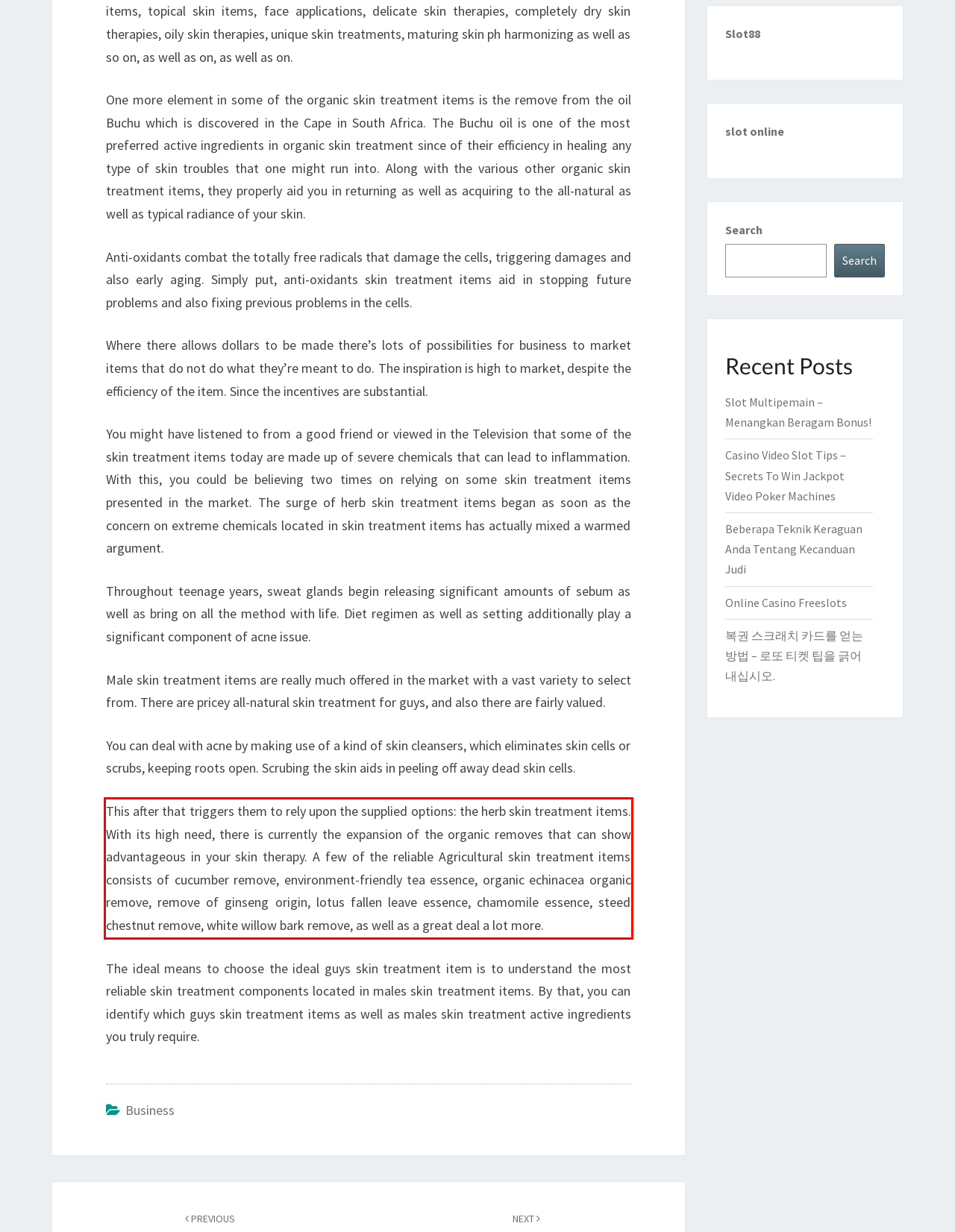You have a screenshot of a webpage, and there is a red bounding box around a UI element. Utilize OCR to extract the text within this red bounding box.

This after that triggers them to rely upon the supplied options: the herb skin treatment items. With its high need, there is currently the expansion of the organic removes that can show advantageous in your skin therapy. A few of the reliable Agricultural skin treatment items consists of cucumber remove, environment-friendly tea essence, organic echinacea organic remove, remove of ginseng origin, lotus fallen leave essence, chamomile essence, steed chestnut remove, white willow bark remove, as well as a great deal a lot more.